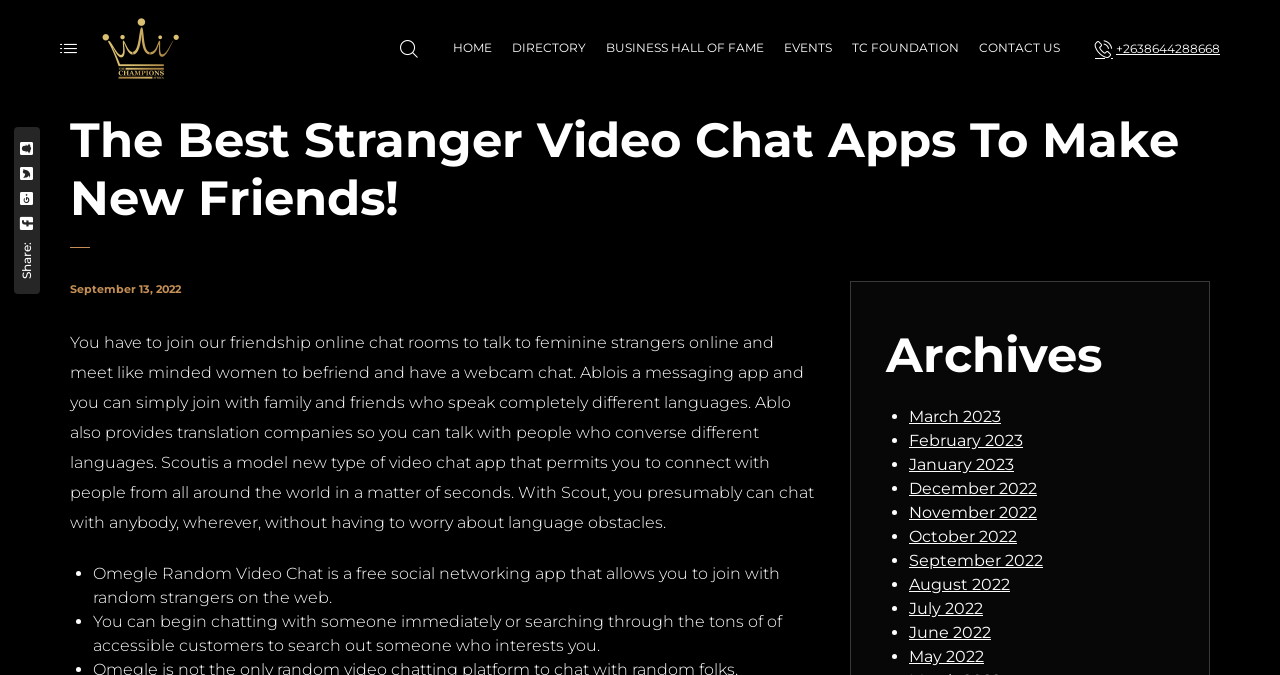Using the provided element description: "BUSINESS HALL of FAME", determine the bounding box coordinates of the corresponding UI element in the screenshot.

[0.466, 0.016, 0.605, 0.127]